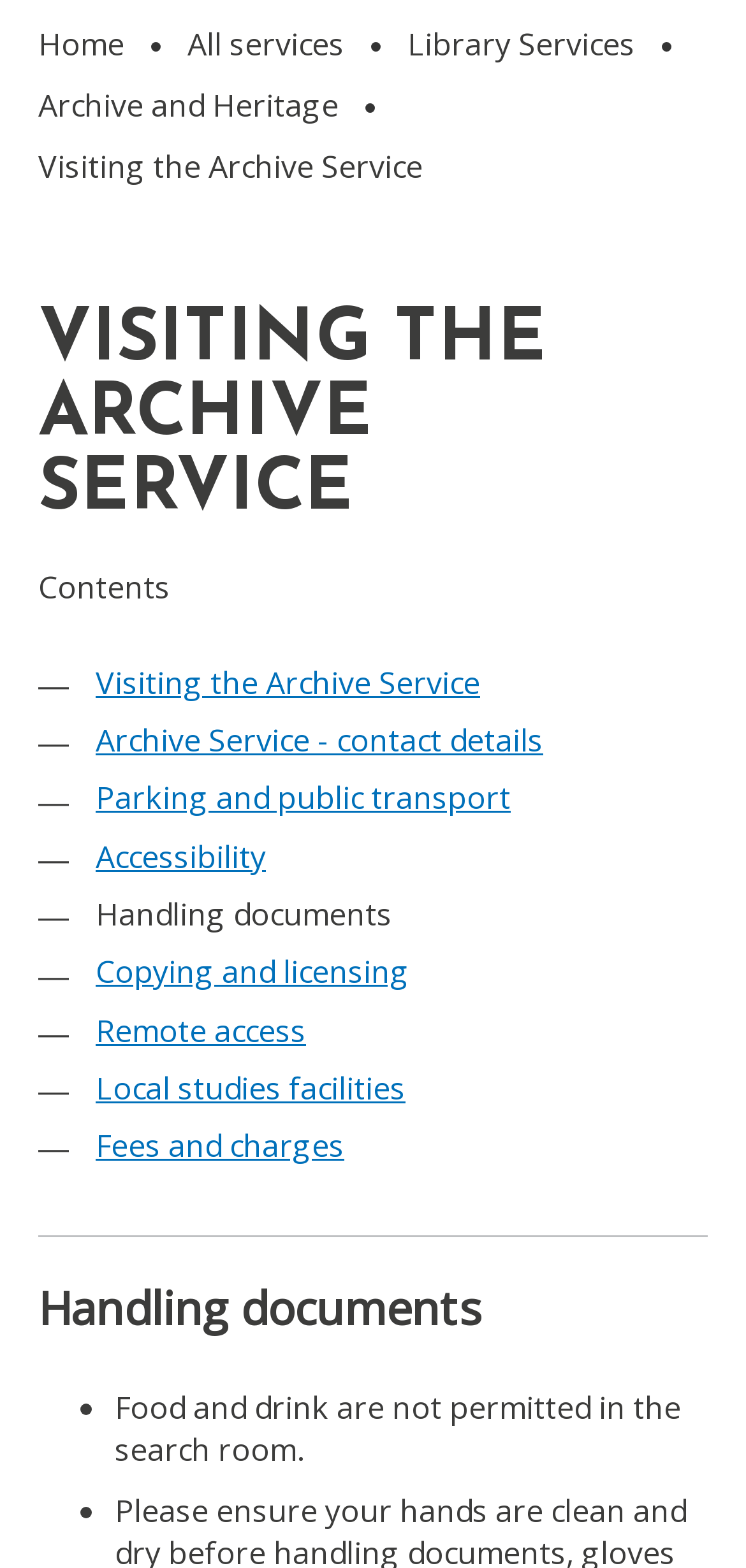Locate the bounding box of the UI element described by: "Archive Service - contact details" in the given webpage screenshot.

[0.128, 0.459, 0.728, 0.486]